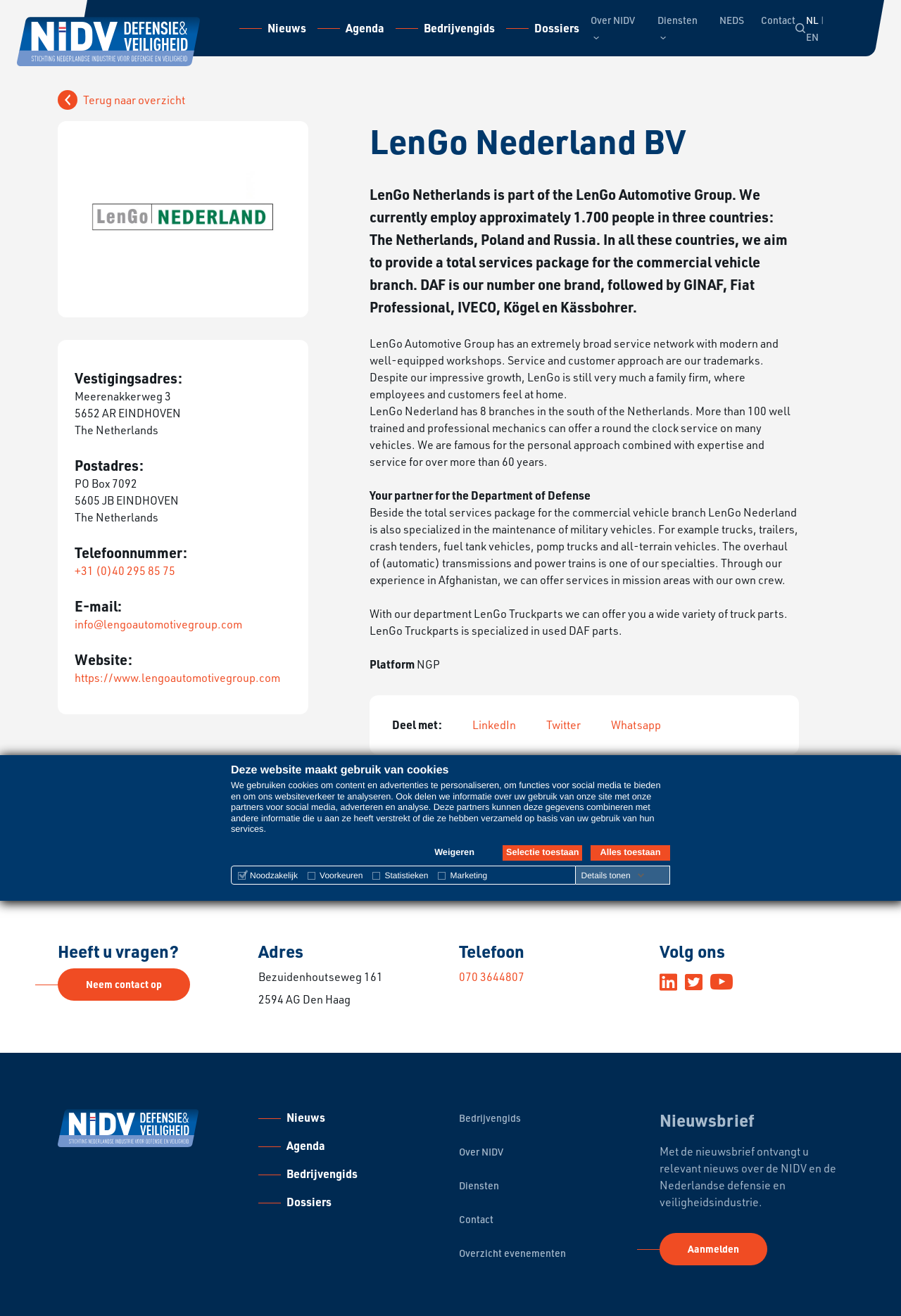What is the address mentioned on the webpage?
Using the image as a reference, answer with just one word or a short phrase.

Meerenakkerweg 3, 5652 AR EINDHOVEN, The Netherlands